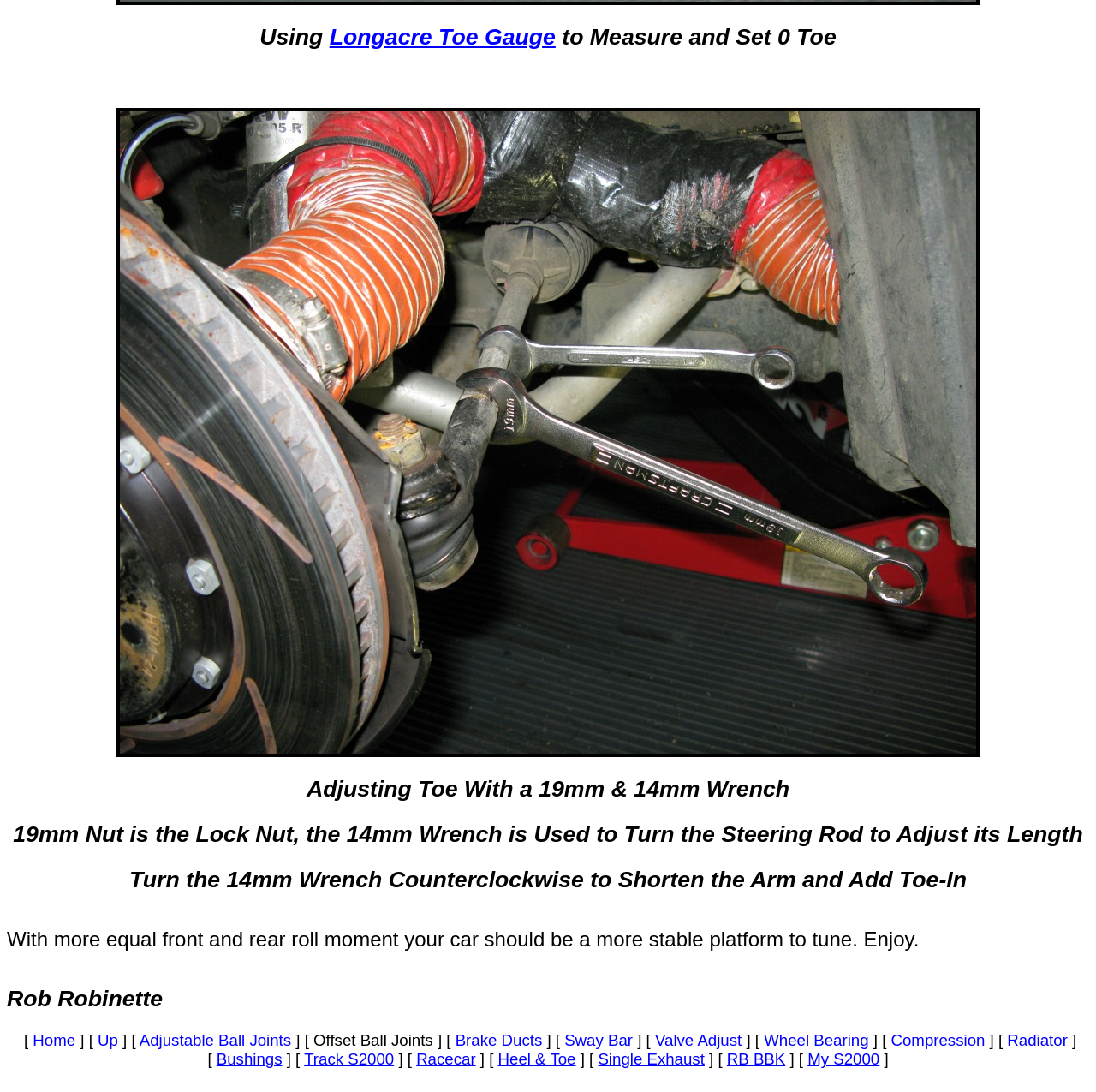Find the bounding box coordinates of the element to click in order to complete this instruction: "Click the link to view information about adjustable ball joints". The bounding box coordinates must be four float numbers between 0 and 1, denoted as [left, top, right, bottom].

[0.127, 0.945, 0.266, 0.961]